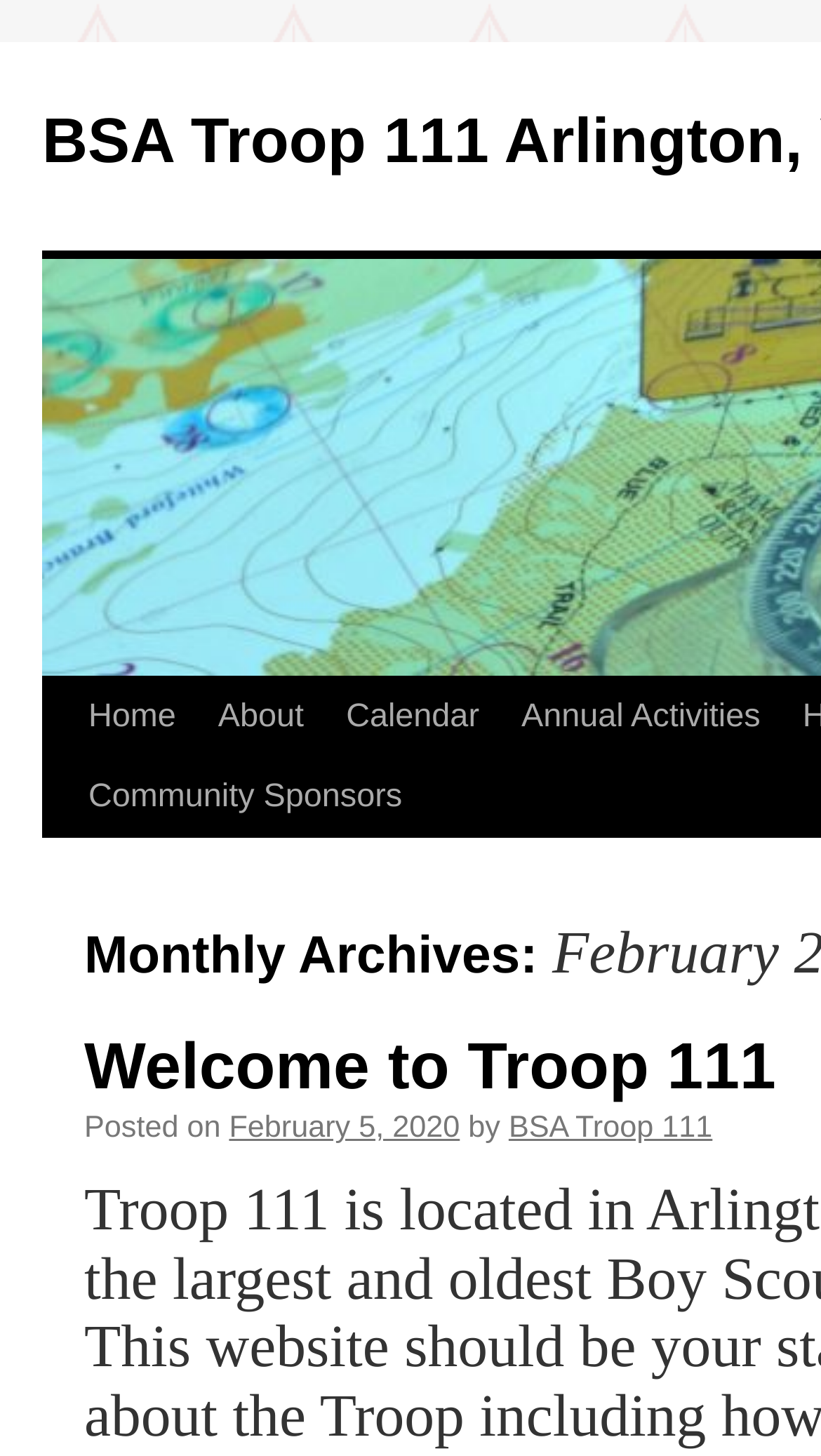What is the first link in the content section?
Look at the screenshot and provide an in-depth answer.

I found a link with the text 'Welcome to Troop 111' which is the first link in the content section, located below the top navigation bar.